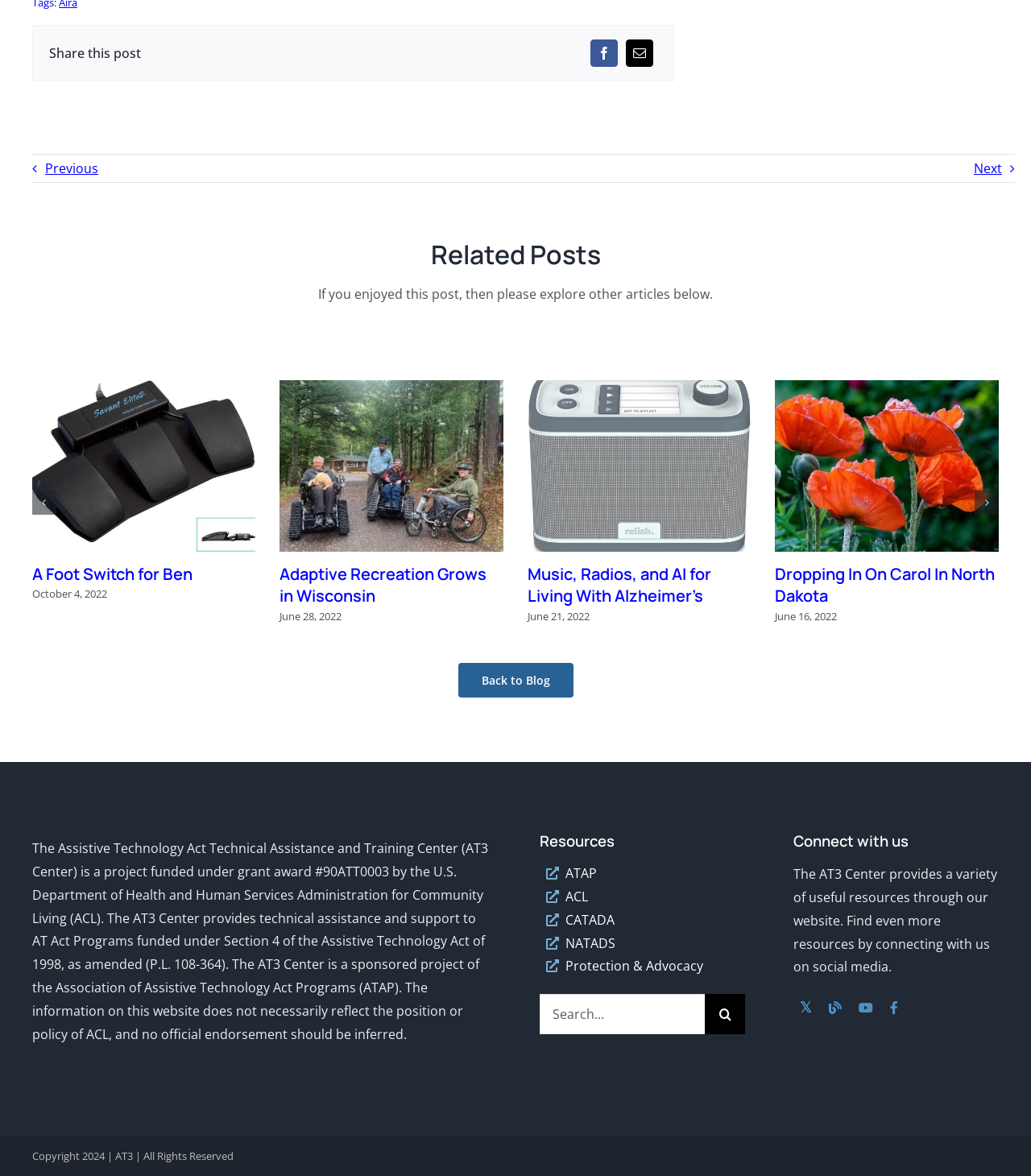Reply to the question with a single word or phrase:
What is the date of the latest related post?

October 4, 2022